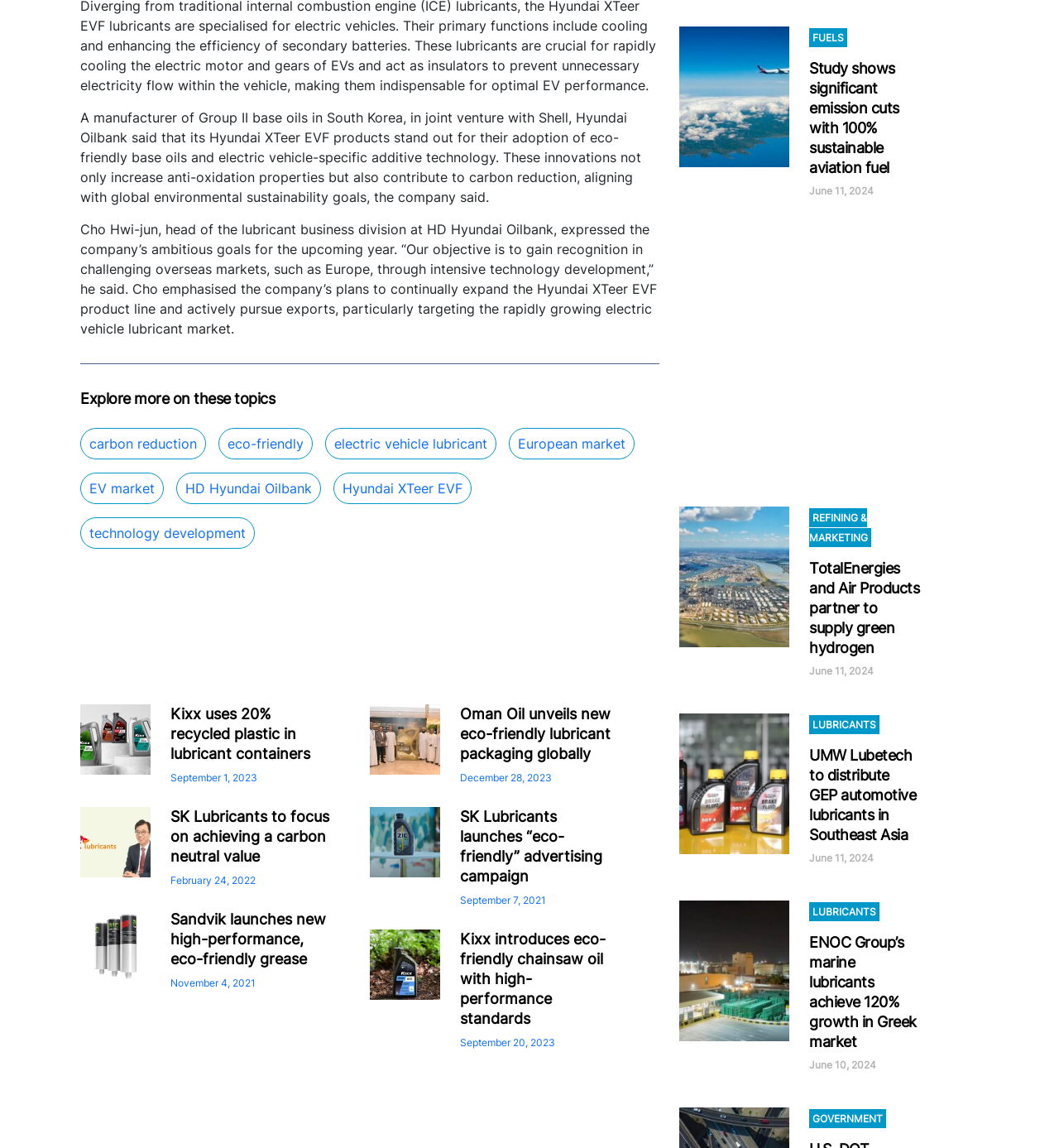Please identify the bounding box coordinates of the element that needs to be clicked to perform the following instruction: "Explore 'Kixx uses 20% recycled plastic in lubricant containers'".

[0.161, 0.615, 0.293, 0.664]